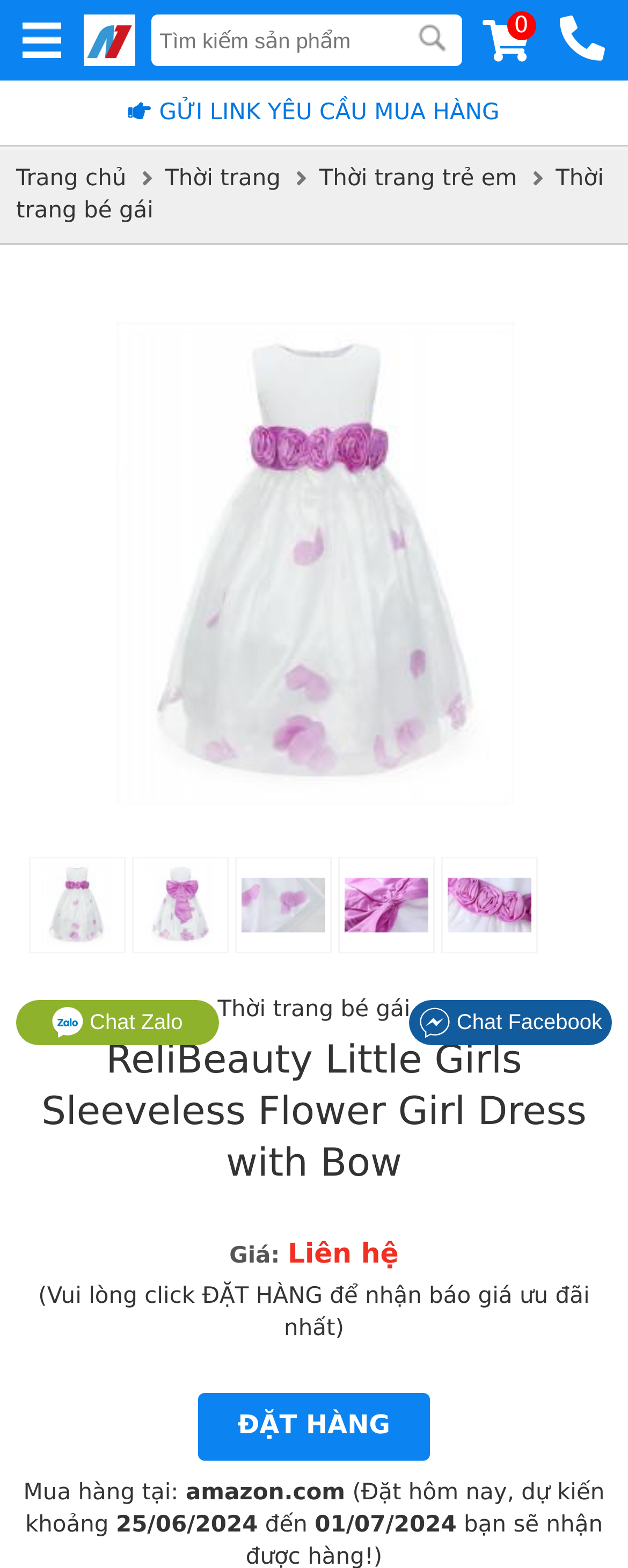What is the expected delivery date? Using the information from the screenshot, answer with a single word or phrase.

25/06/2024 to 01/07/2024